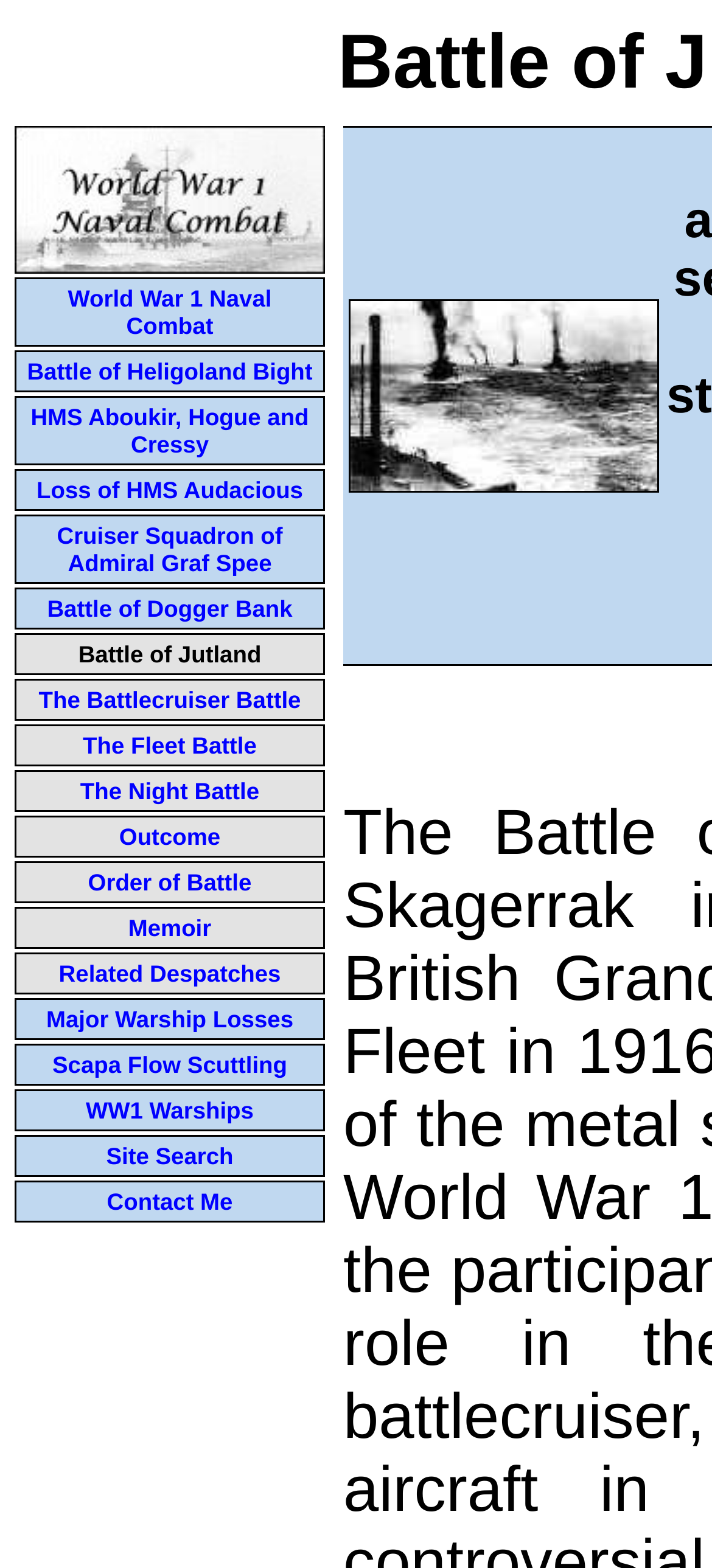Answer the question briefly using a single word or phrase: 
How many links are on the webpage?

18